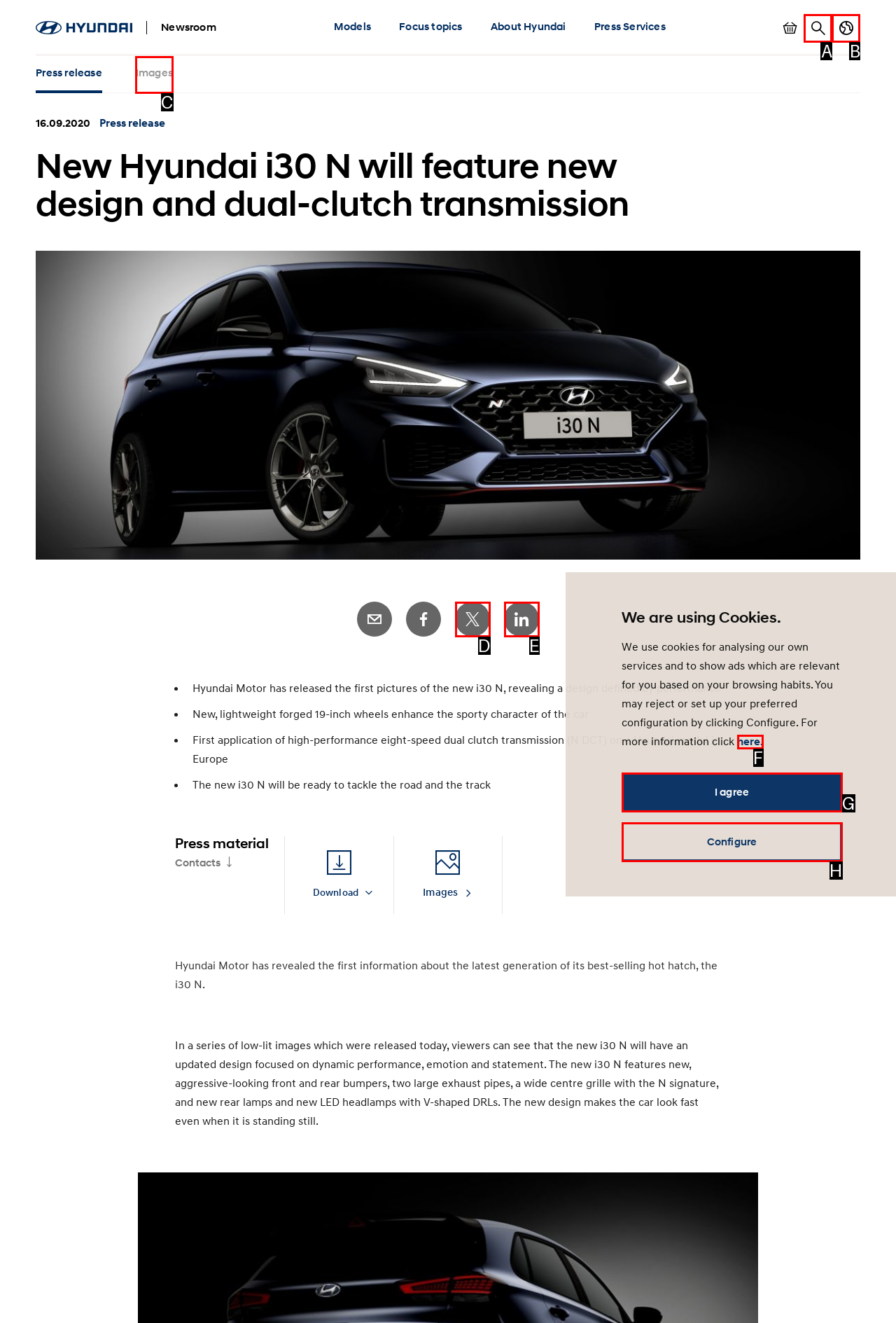From the provided options, pick the HTML element that matches the description: Twitter. Respond with the letter corresponding to your choice.

D